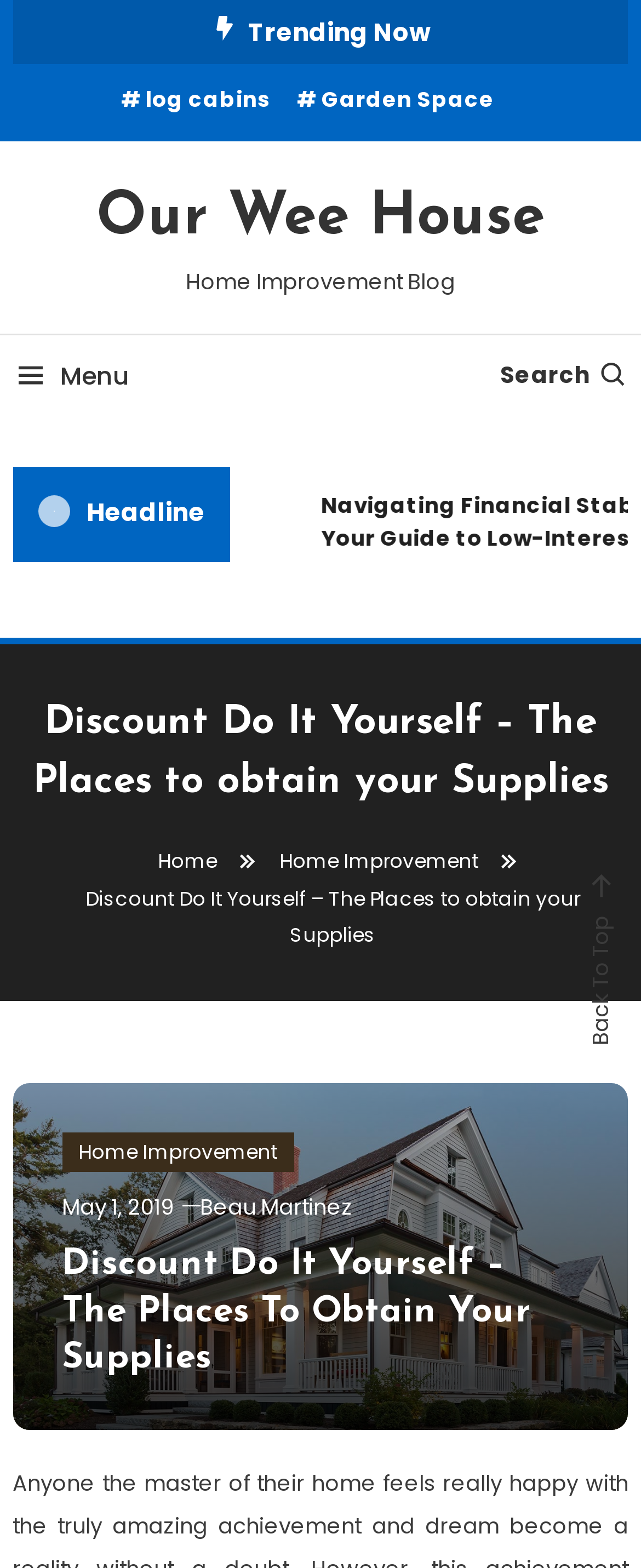Find the bounding box of the web element that fits this description: "May 1, 2019May 3, 2019".

[0.097, 0.76, 0.271, 0.78]